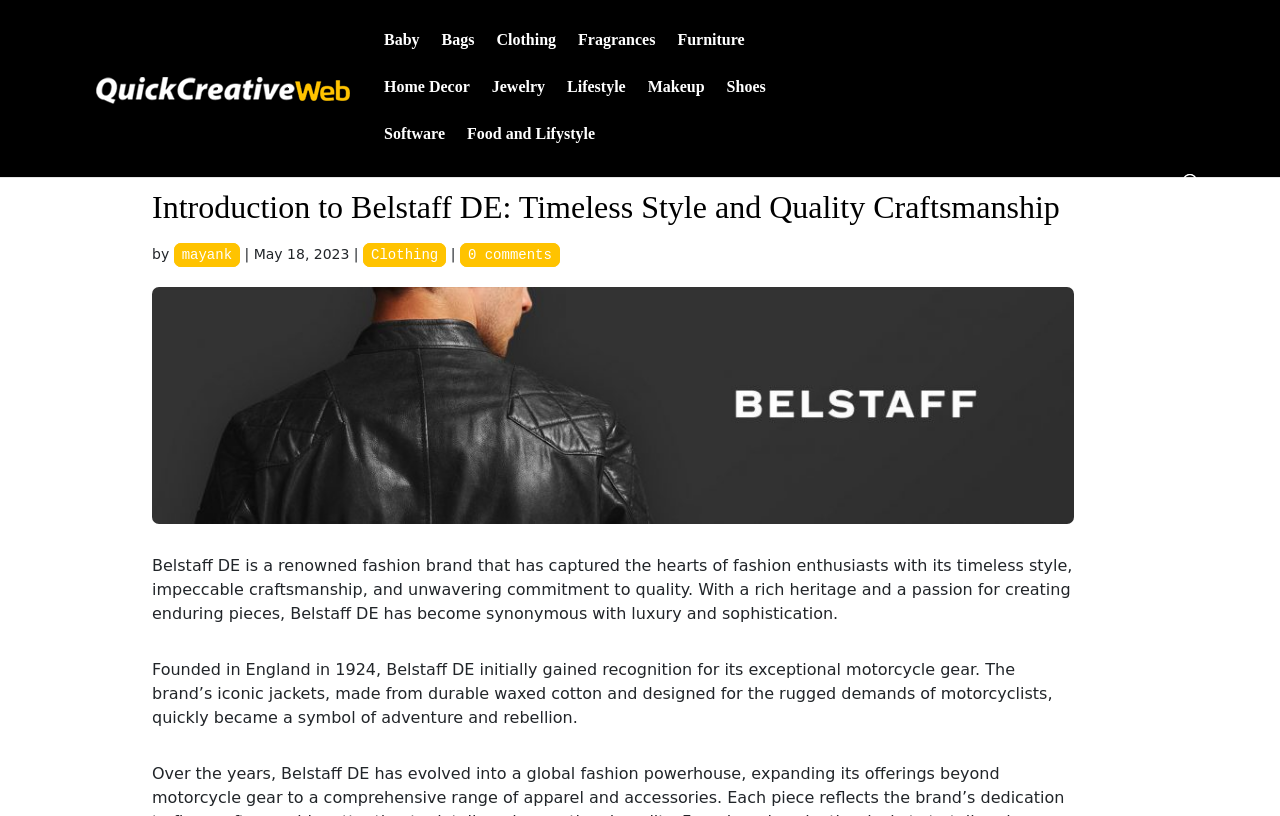Determine the bounding box coordinates of the element that should be clicked to execute the following command: "Check the comments".

[0.359, 0.298, 0.437, 0.328]